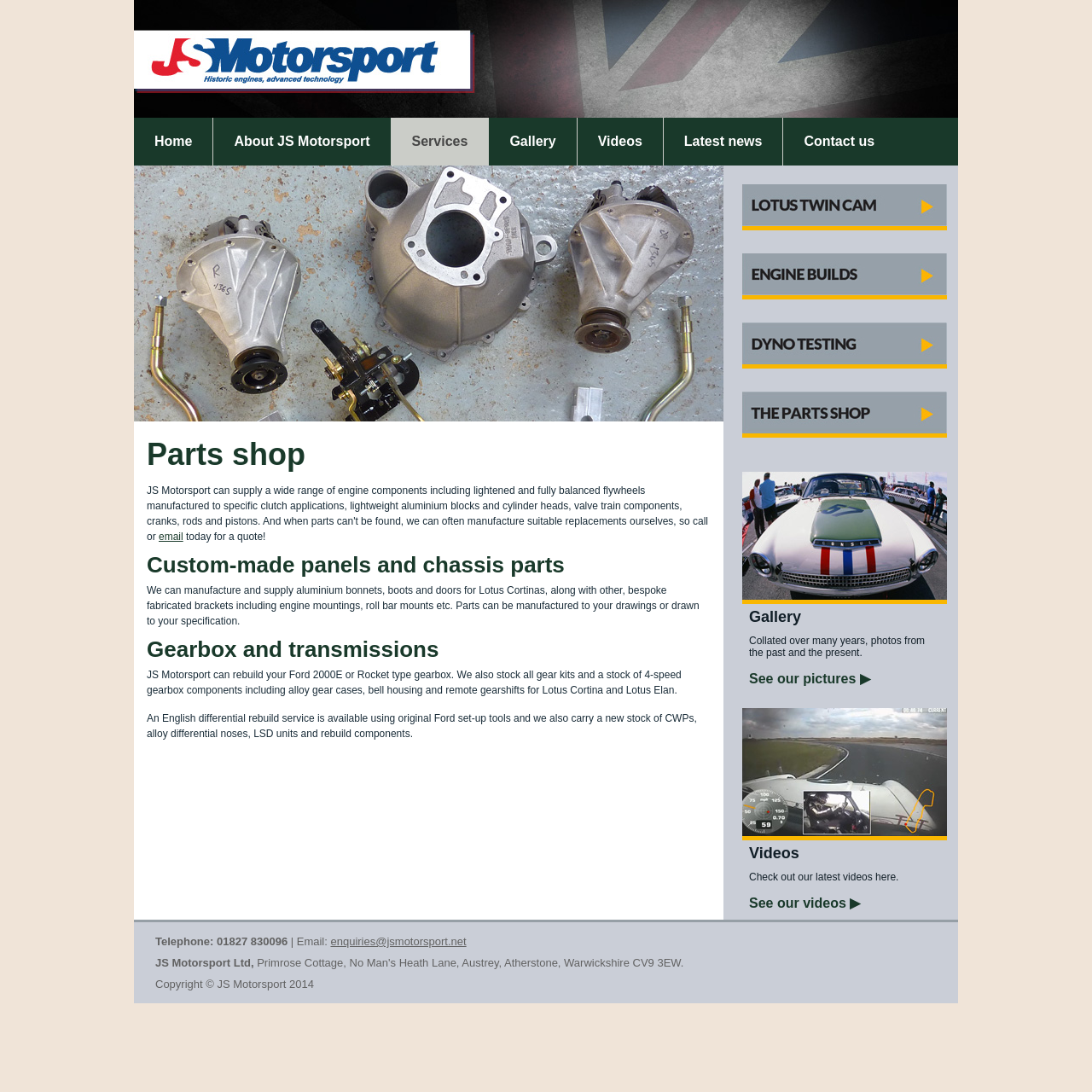Create a full and detailed caption for the entire webpage.

The webpage is about JS Motorsport, a company that specializes in building, developing, and testing various types of engines. At the top of the page, there is a navigation menu with seven links: "Home", "About JS Motorsport", "Services", "Gallery", "Videos", "Latest news", and "Contact us". 

Below the navigation menu, there is a table with two columns. The left column contains contact information, including an image, a heading "Parts shop", an email link, and a call-to-action to contact them for a quote. There is also a section describing the company's custom-made panels and chassis parts, gearbox and transmissions services, and rebuilding capabilities.

The right column is dedicated to the "Gallery" and "Videos" sections. The "Gallery" section has a heading, a brief description, and a link to view more pictures. Below it, there are five images with links to view more. The "Videos" section has a heading, a brief description, and a link to view more videos. 

At the bottom of the page, there is a footer section with the company's contact information, including telephone number, email address, physical address, and copyright information.